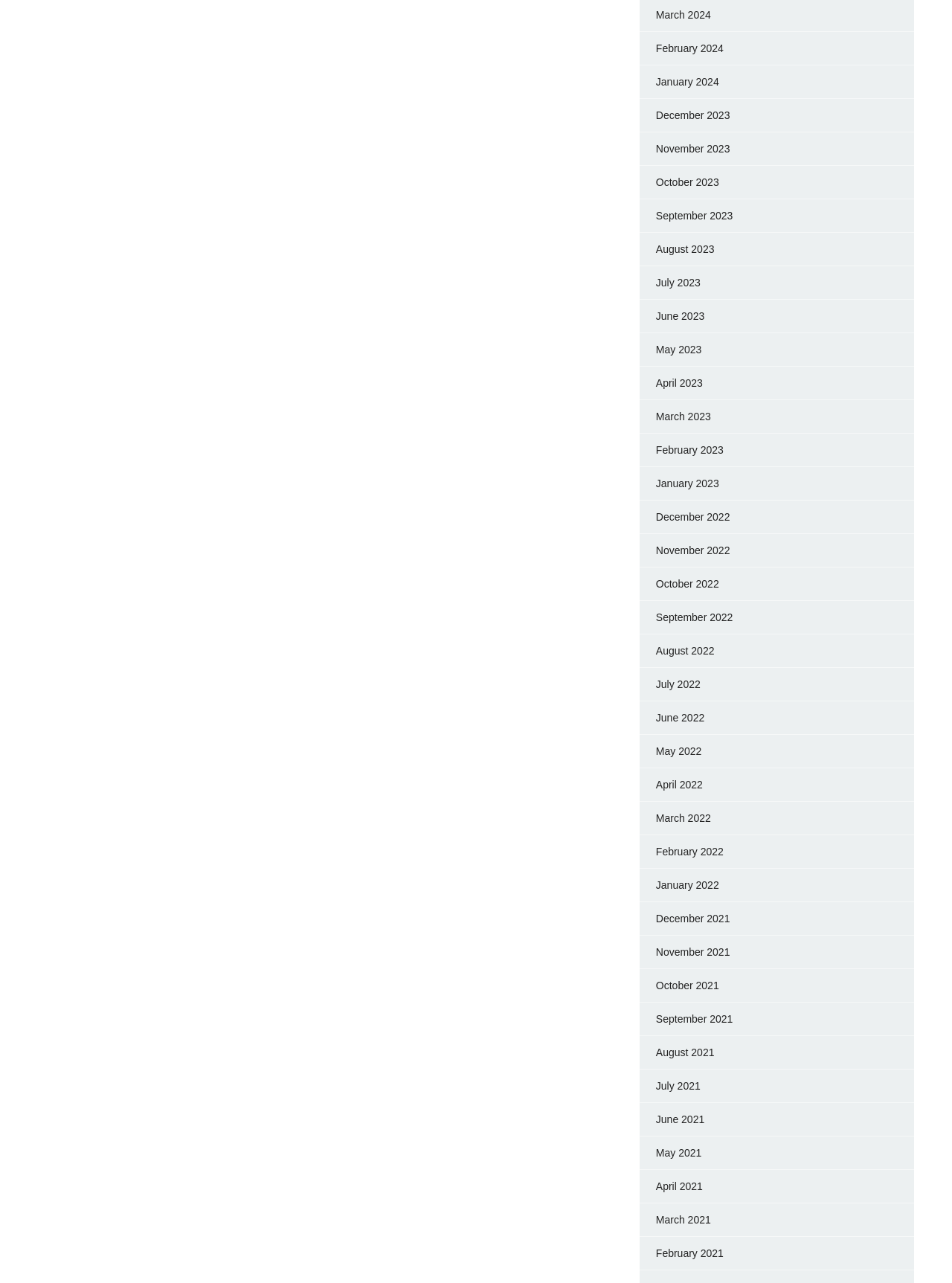Are the months listed in chronological order?
Using the image, provide a concise answer in one word or a short phrase.

yes